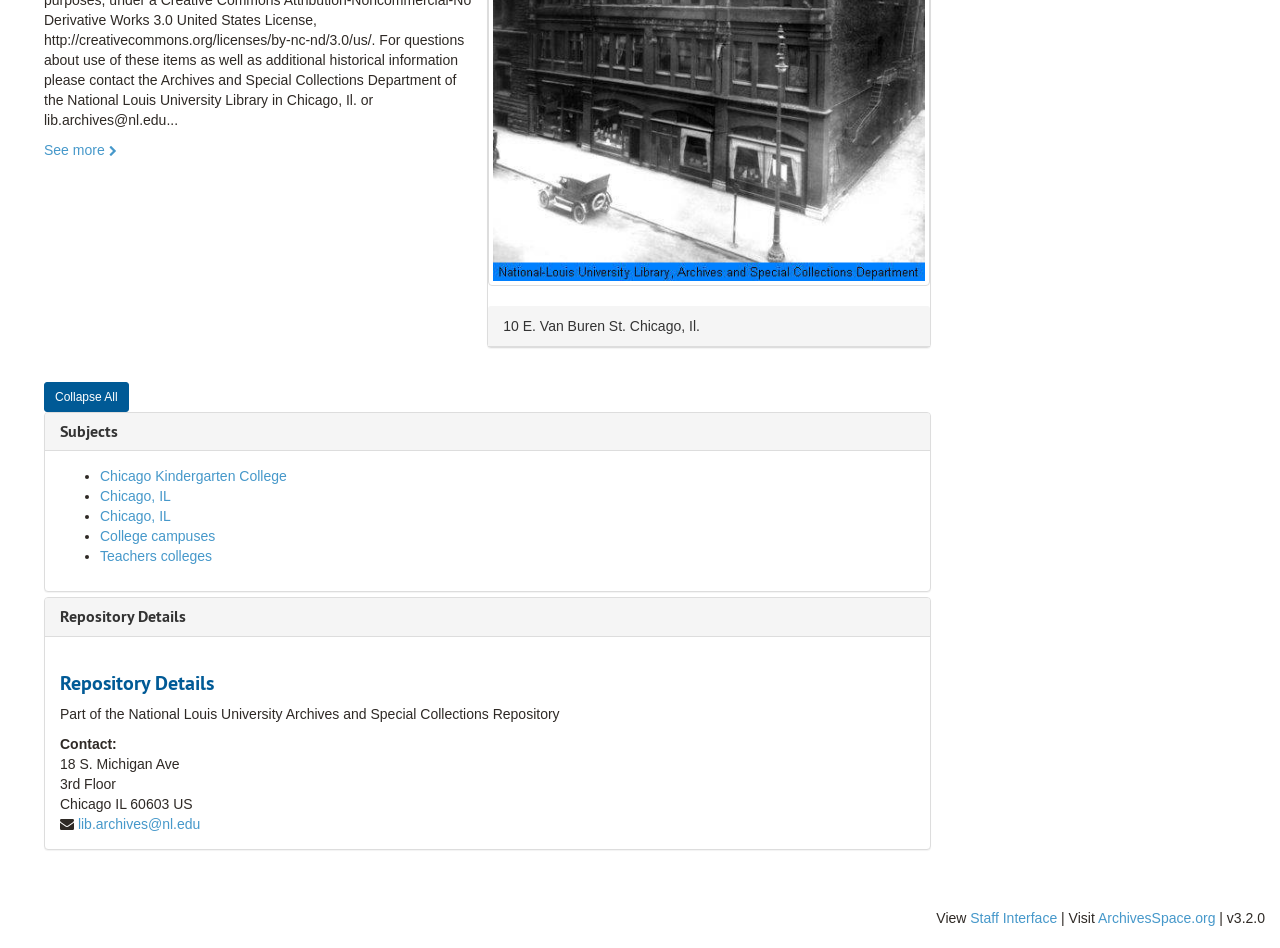Determine the bounding box for the HTML element described here: "Chicago Kindergarten College". The coordinates should be given as [left, top, right, bottom] with each number being a float between 0 and 1.

[0.078, 0.494, 0.224, 0.511]